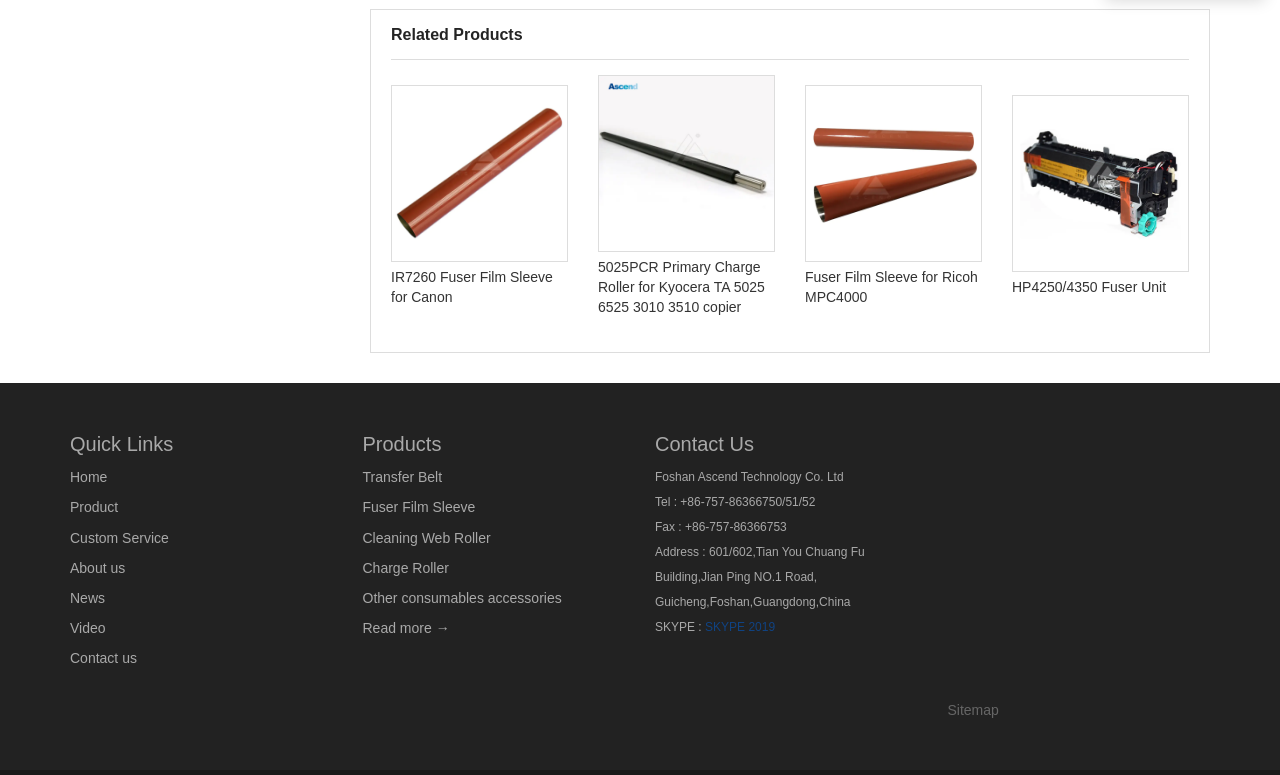Bounding box coordinates must be specified in the format (top-left x, top-left y, bottom-right x, bottom-right y). All values should be floating point numbers between 0 and 1. What are the bounding box coordinates of the UI element described as: Charge Roller

[0.283, 0.722, 0.351, 0.743]